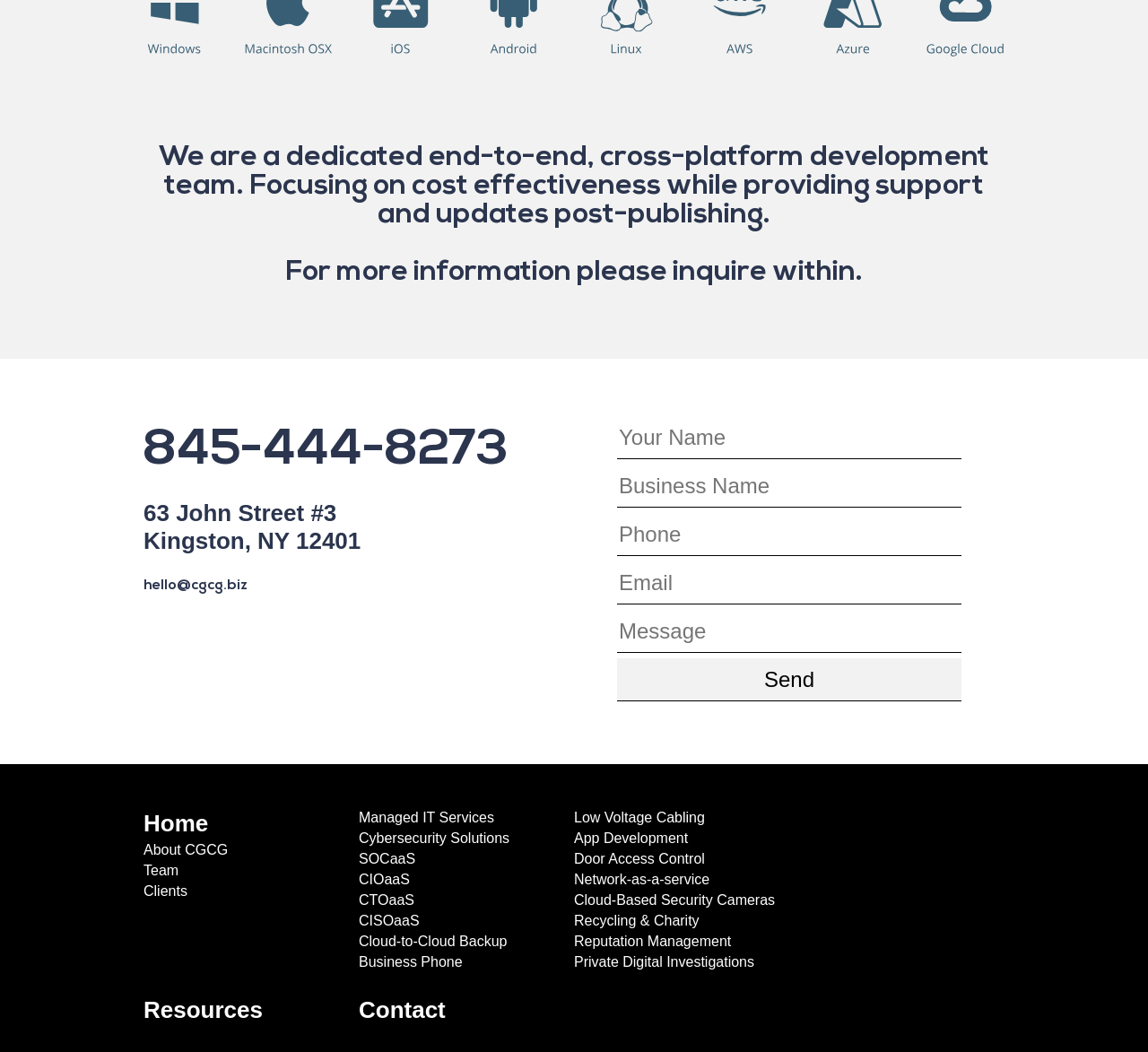Find the bounding box coordinates of the clickable area that will achieve the following instruction: "Send an email to hello@cgcg.biz".

[0.125, 0.55, 0.216, 0.564]